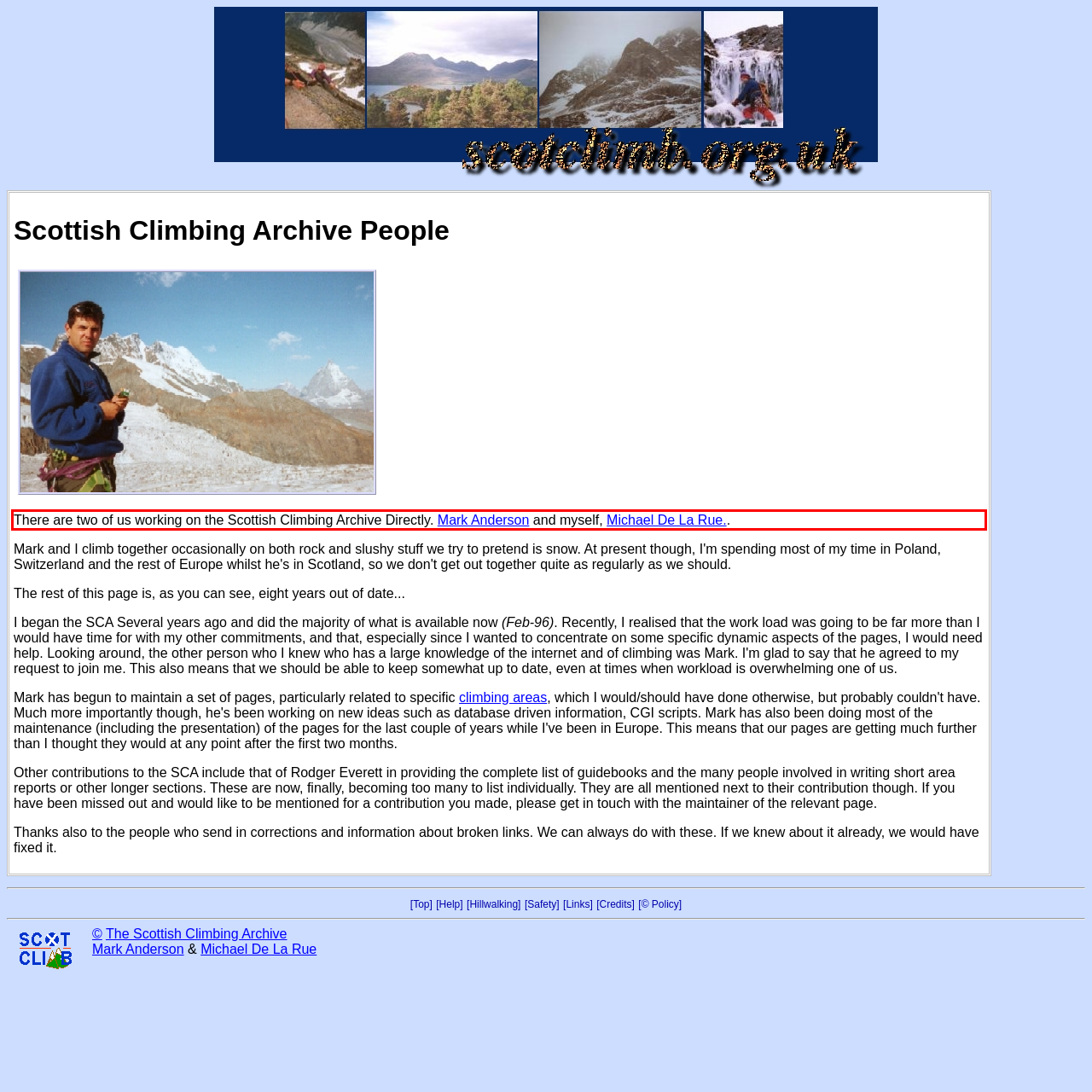Using the provided screenshot, read and generate the text content within the red-bordered area.

There are two of us working on the Scottish Climbing Archive Directly. Mark Anderson and myself, Michael De La Rue..